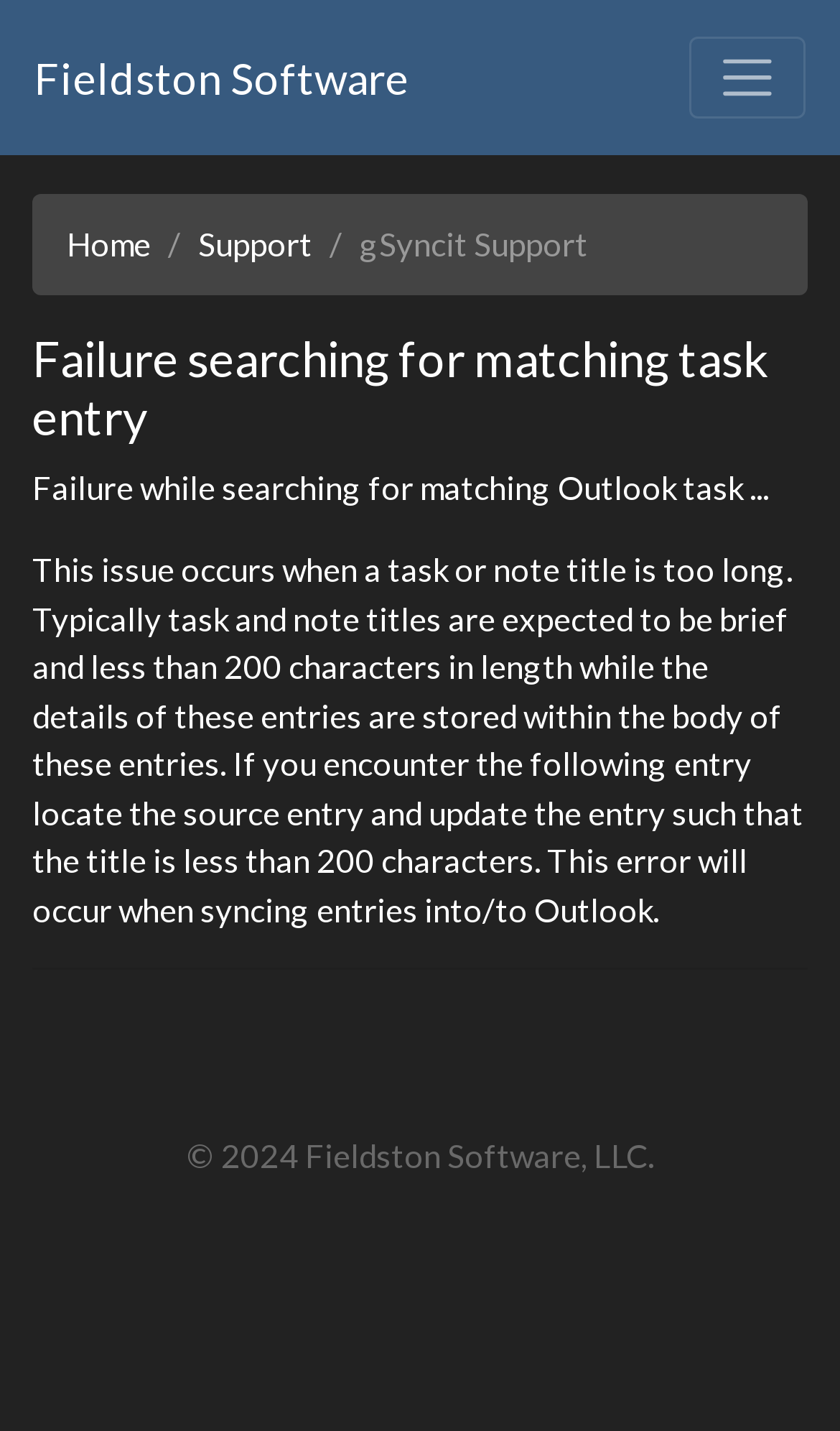How many navigation links are there?
Provide an in-depth answer to the question, covering all aspects.

The webpage has three navigation links: 'Home', 'Support', and 'gSyncit Support', which are located at the top of the page.